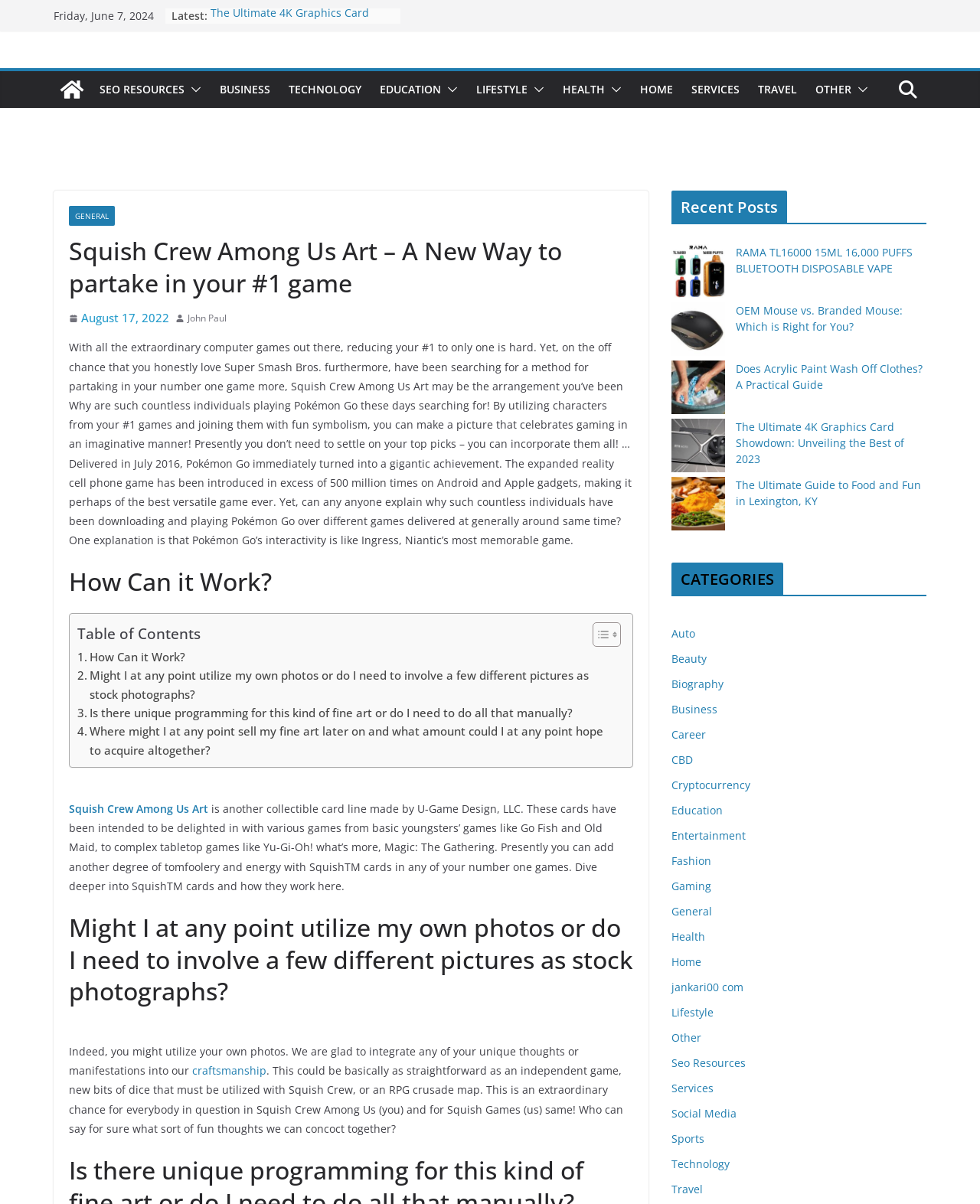Carefully examine the image and provide an in-depth answer to the question: What is the date mentioned at the top of the webpage?

I found the date 'Friday, June 7, 2024' at the top of the webpage, which is a static text element with bounding box coordinates [0.055, 0.007, 0.157, 0.019].